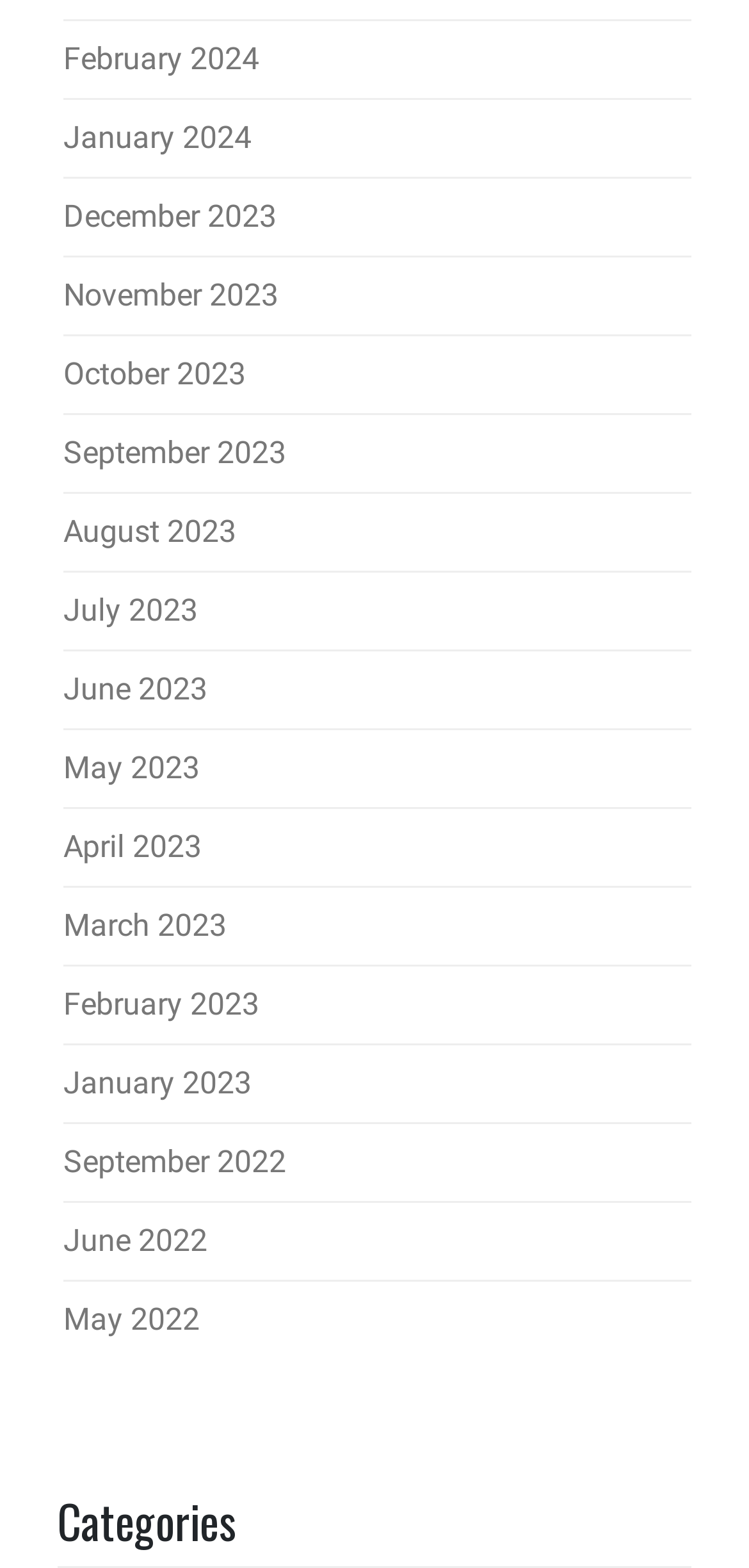Refer to the image and offer a detailed explanation in response to the question: How many months are listed in 2023?

I can count the number of links related to 2023, which are December 2023, November 2023, ..., January 2023, and there are 12 of them.